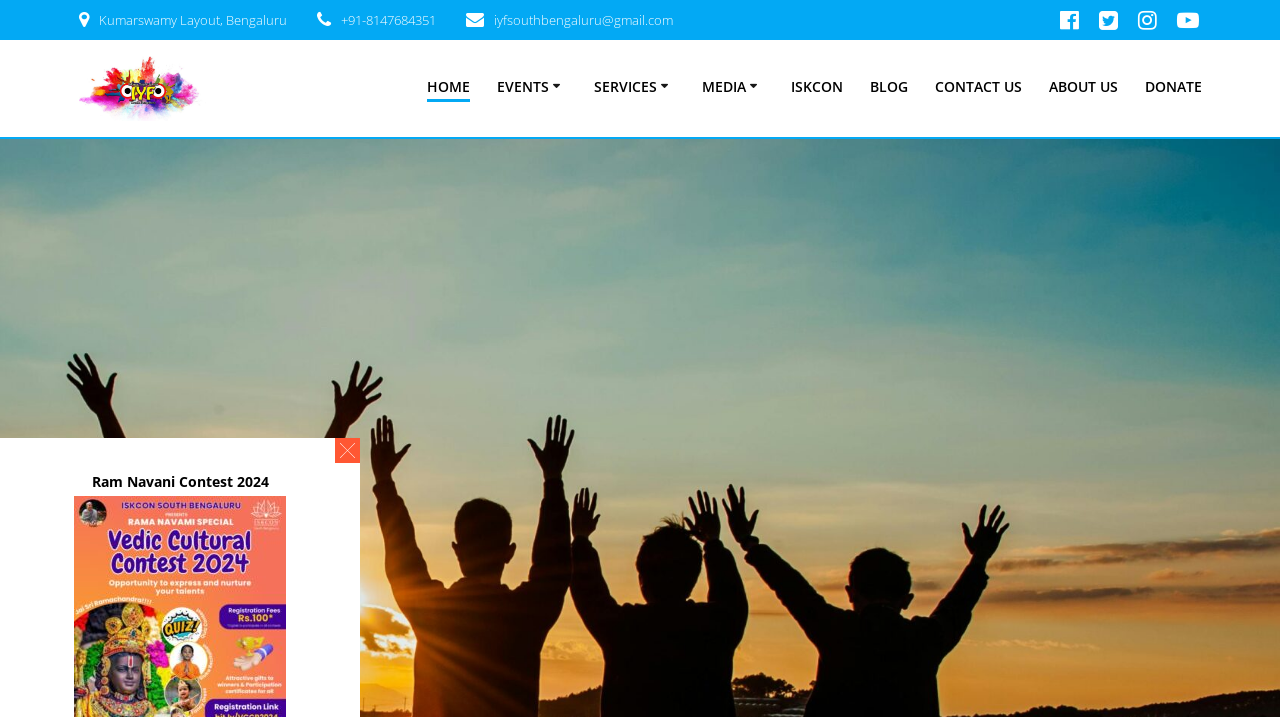How many links are available under the 'SERVICES' section?
Refer to the image and answer the question using a single word or phrase.

3